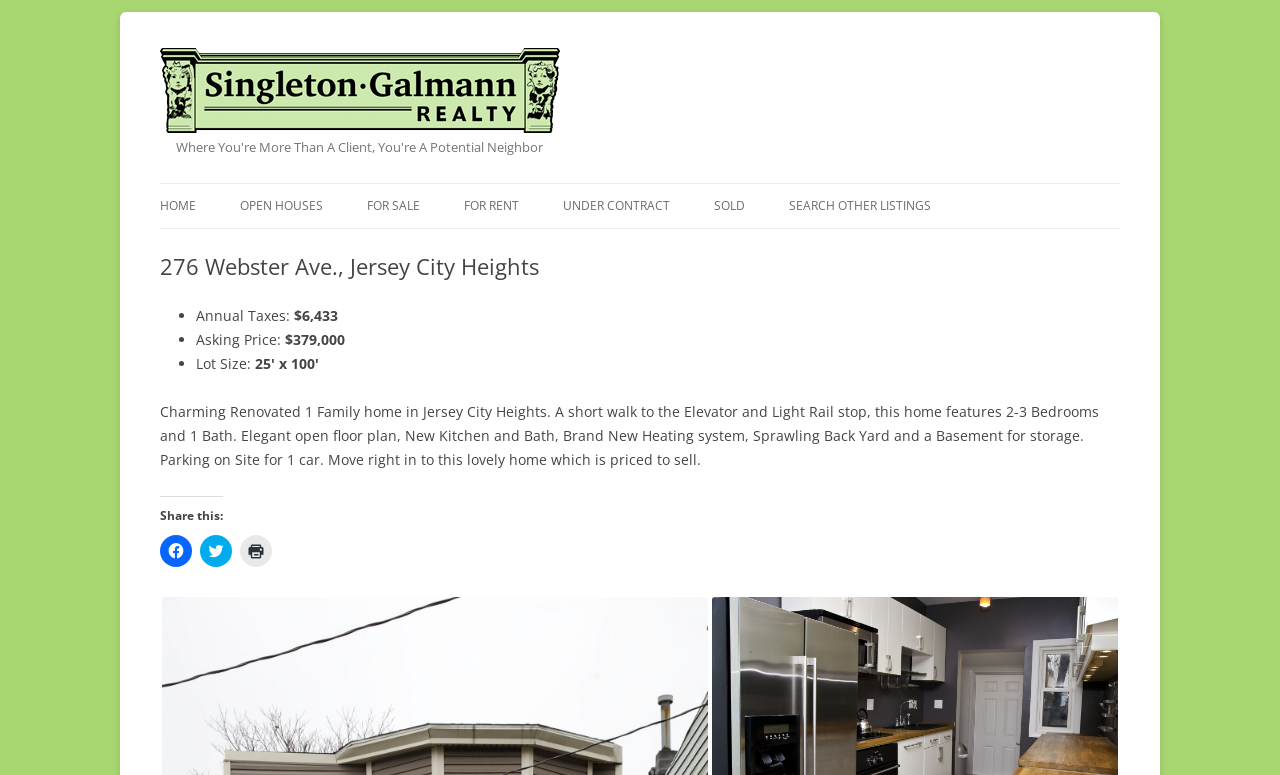How many bedrooms does the house have?
Please use the image to deliver a detailed and complete answer.

I found the number of bedrooms by reading the description of the house, which says it features '2-3 Bedrooms and 1 Bath'.